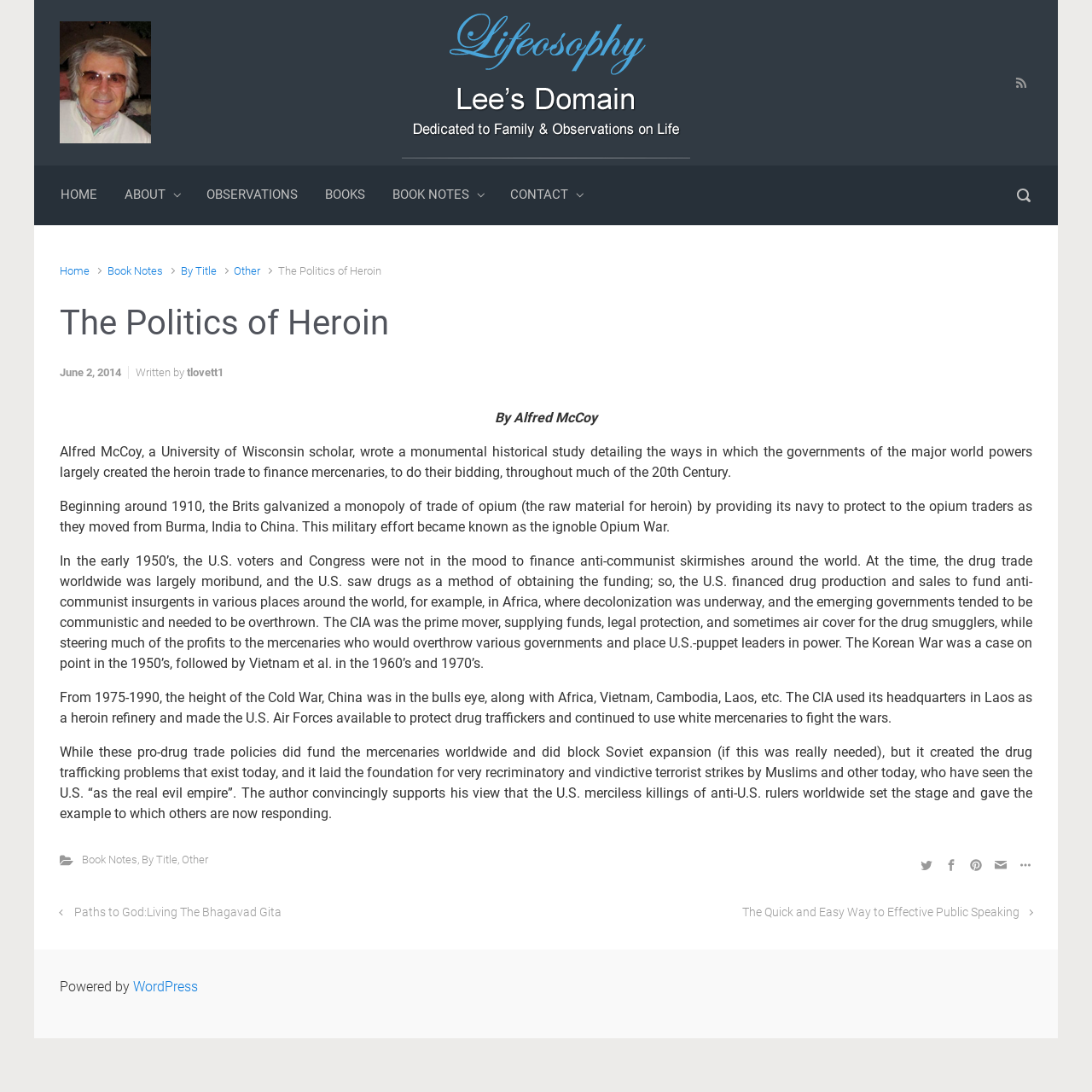Determine the bounding box for the HTML element described here: "Contact". The coordinates should be given as [left, top, right, bottom] with each number being a float between 0 and 1.

None